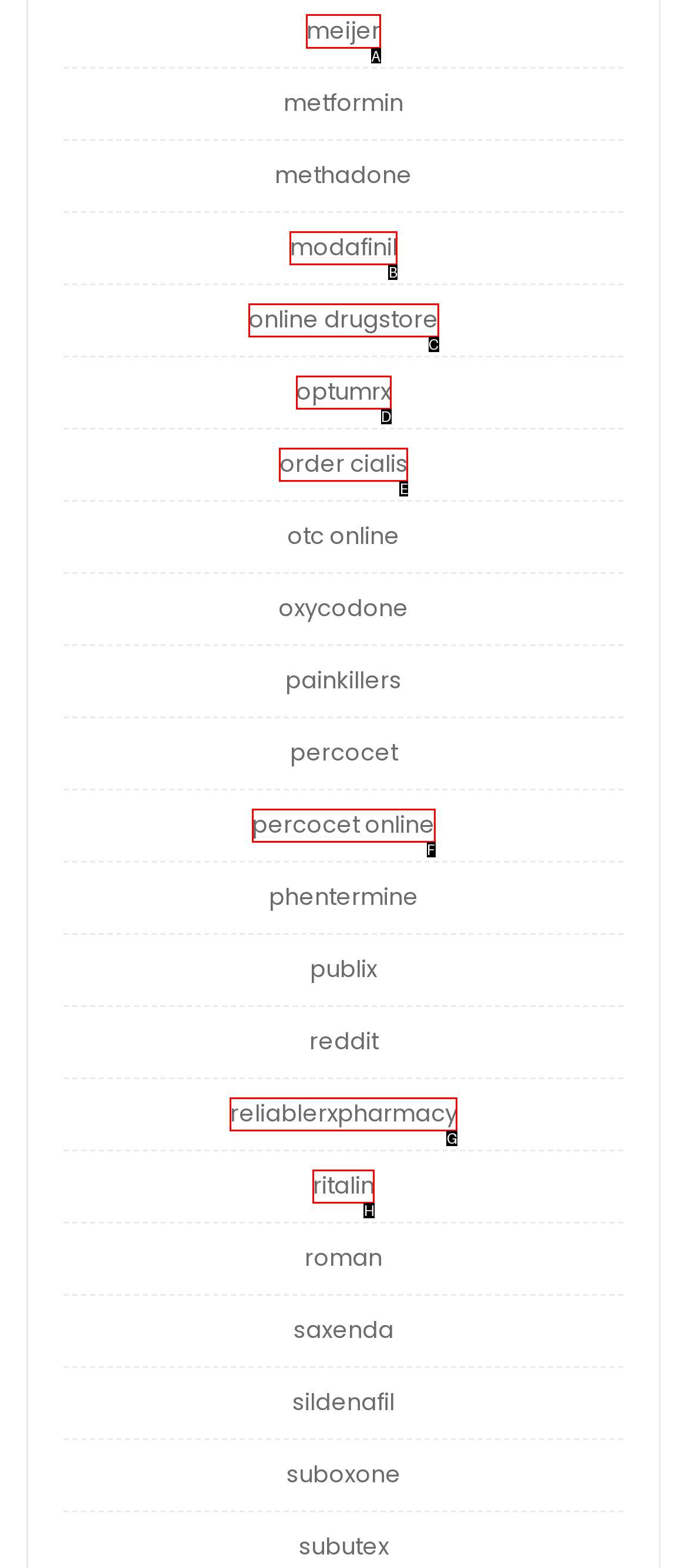Identify which lettered option completes the task: click on meijer. Provide the letter of the correct choice.

A